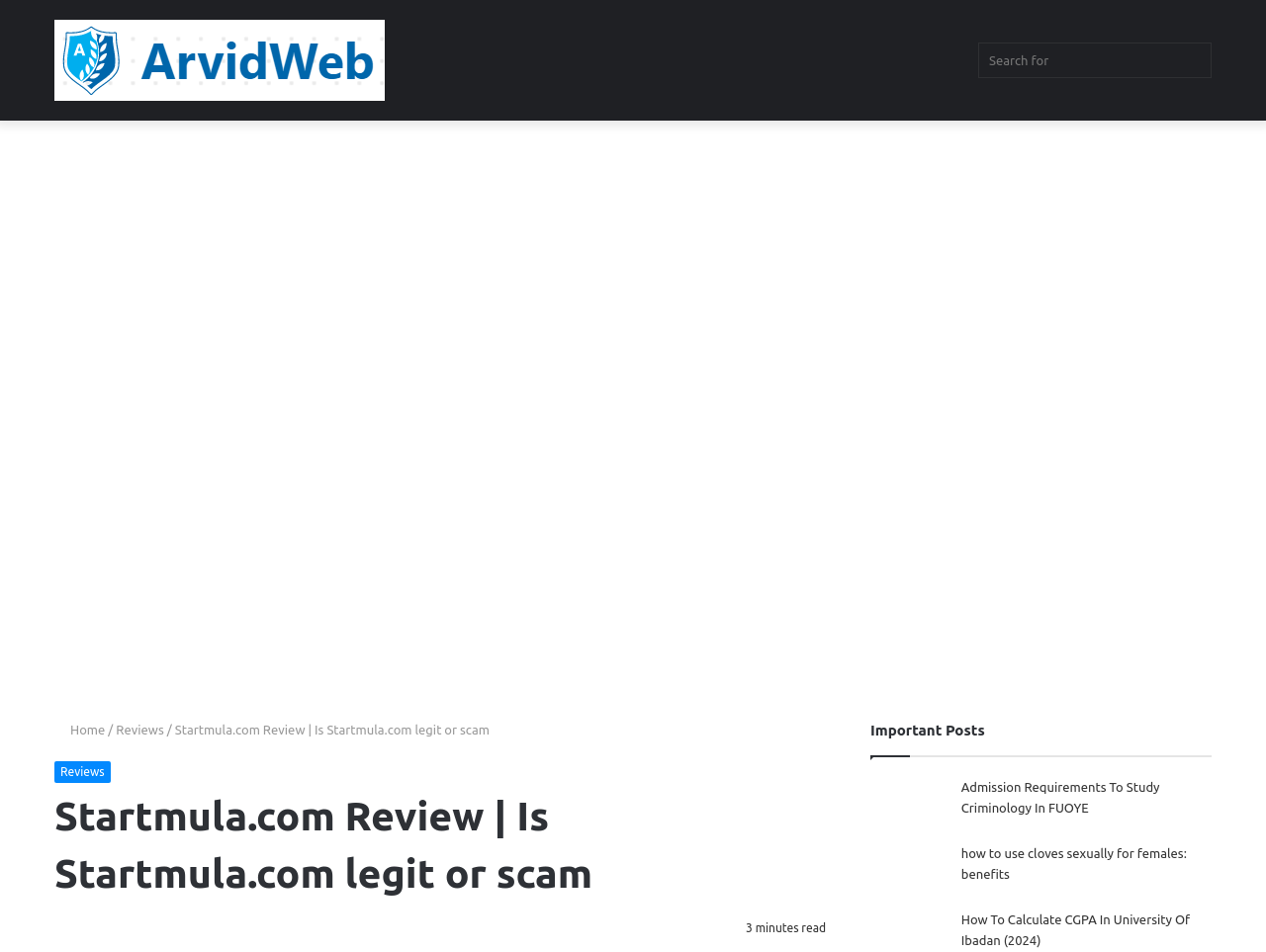Please specify the coordinates of the bounding box for the element that should be clicked to carry out this instruction: "Search for something". The coordinates must be four float numbers between 0 and 1, formatted as [left, top, right, bottom].

[0.773, 0.045, 0.957, 0.082]